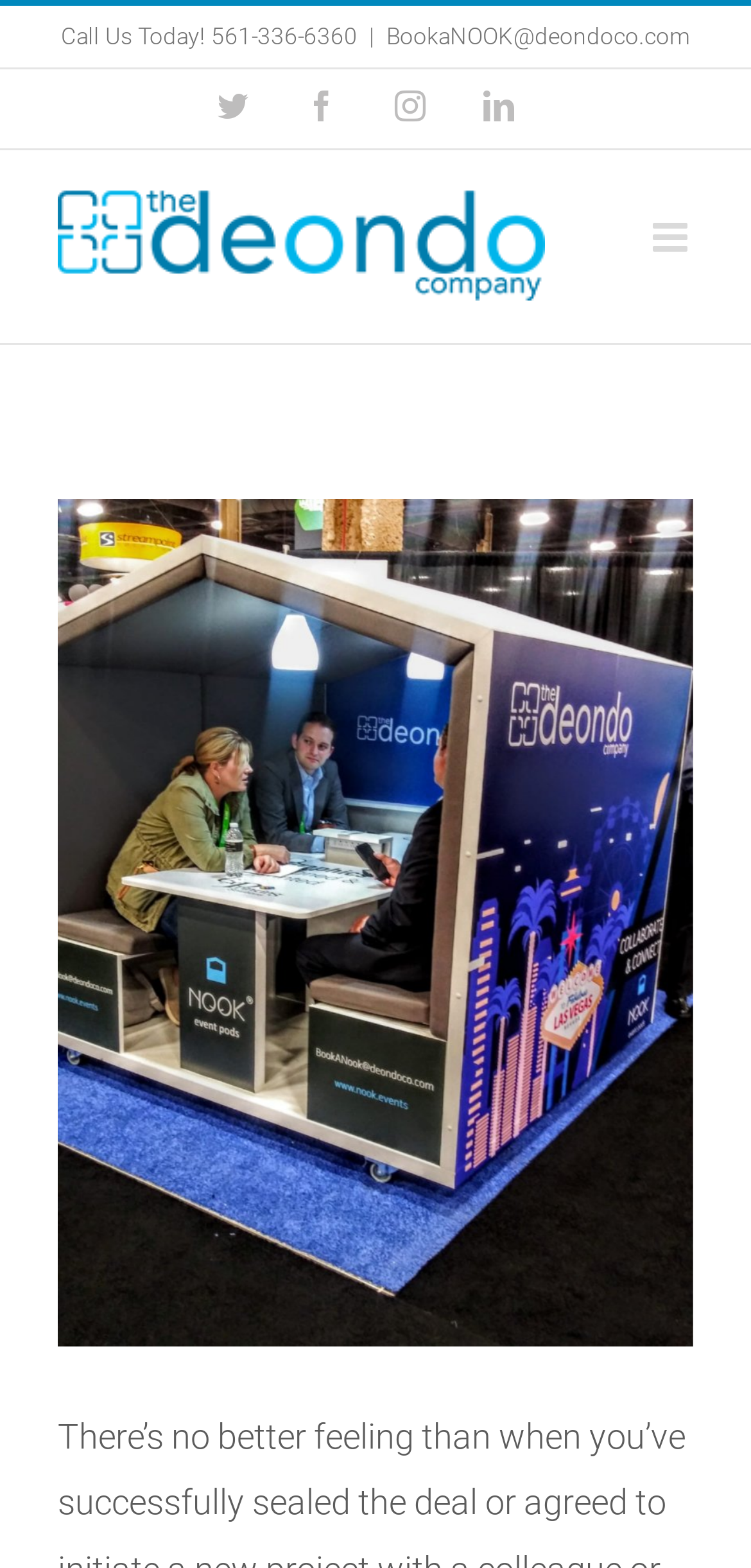Identify the bounding box coordinates for the UI element described as follows: alt="The Deondo Company Logo". Use the format (top-left x, top-left y, bottom-right x, bottom-right y) and ensure all values are floating point numbers between 0 and 1.

[0.077, 0.121, 0.726, 0.194]